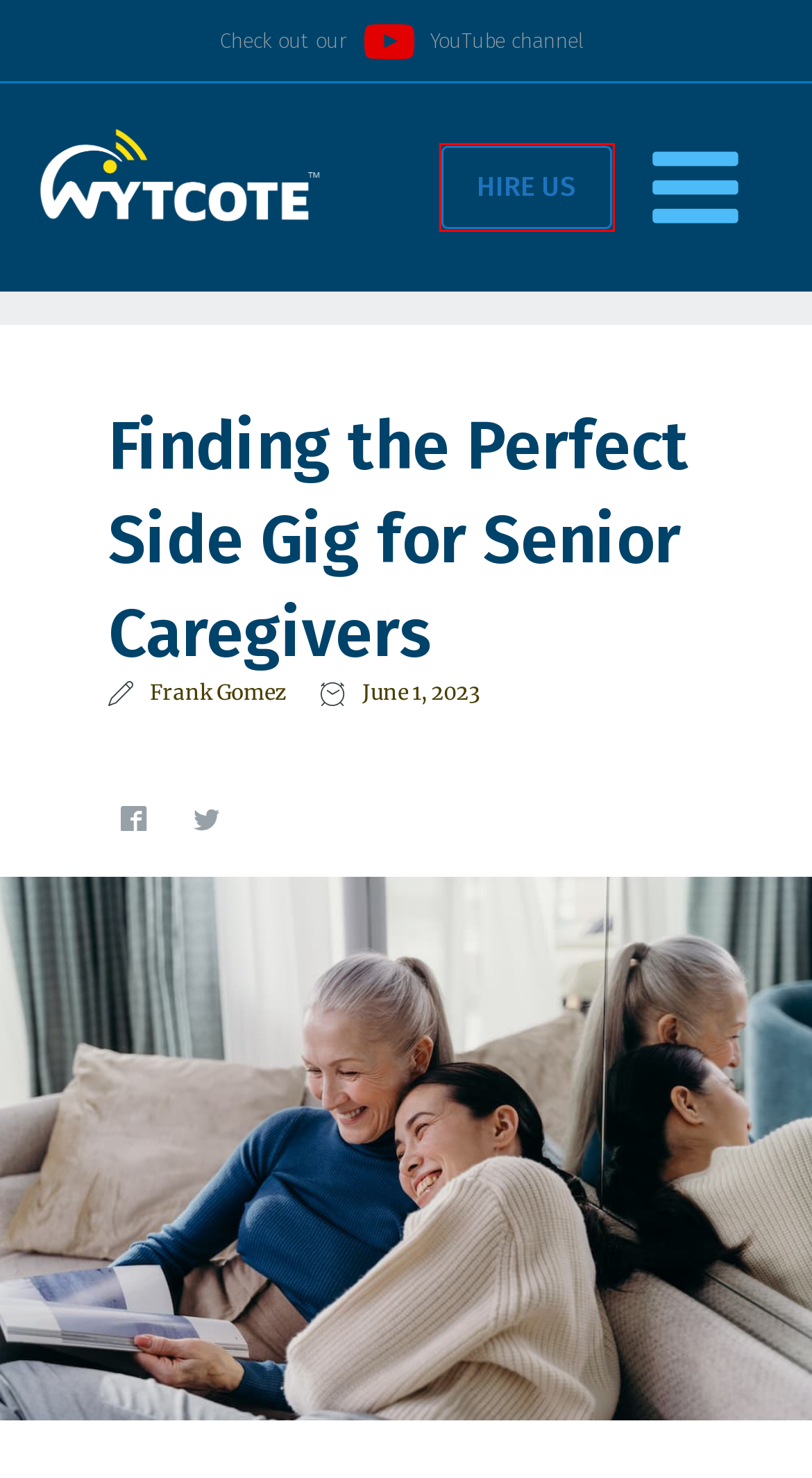You are provided with a screenshot of a webpage where a red rectangle bounding box surrounds an element. Choose the description that best matches the new webpage after clicking the element in the red bounding box. Here are the choices:
A. Solutions For Your Business In Data - WytCote Technologies
B. Contact WytCote Technologies - IoT Authority In Healthcare Technology
C. WytCote Technologies - IoT Innovation & Senior Care
D. News On Data, Healthcare, IoT, & More - WytCote Technologies
E. 5 Reasons to Consider Working for a Small Business | Robert Half
F. About WytCote Technologies - Who We Are & What We Do
G. Helping Senior Loved Ones From Afar: Tips for Family and Friends - Wytcote
H. Terms of Use - Wytcote Technologies

B